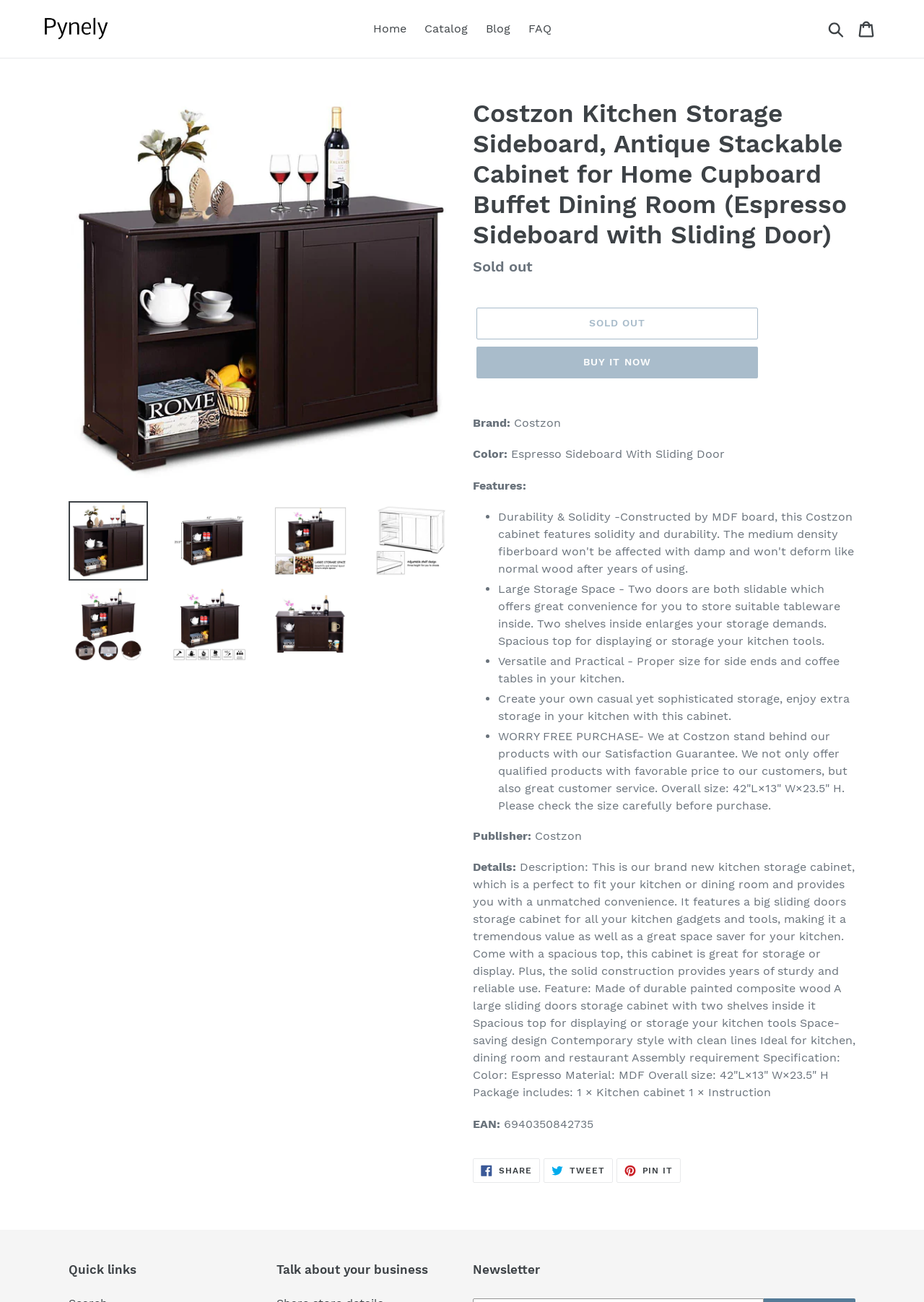Please identify the coordinates of the bounding box for the clickable region that will accomplish this instruction: "Buy the product now".

[0.516, 0.266, 0.82, 0.291]